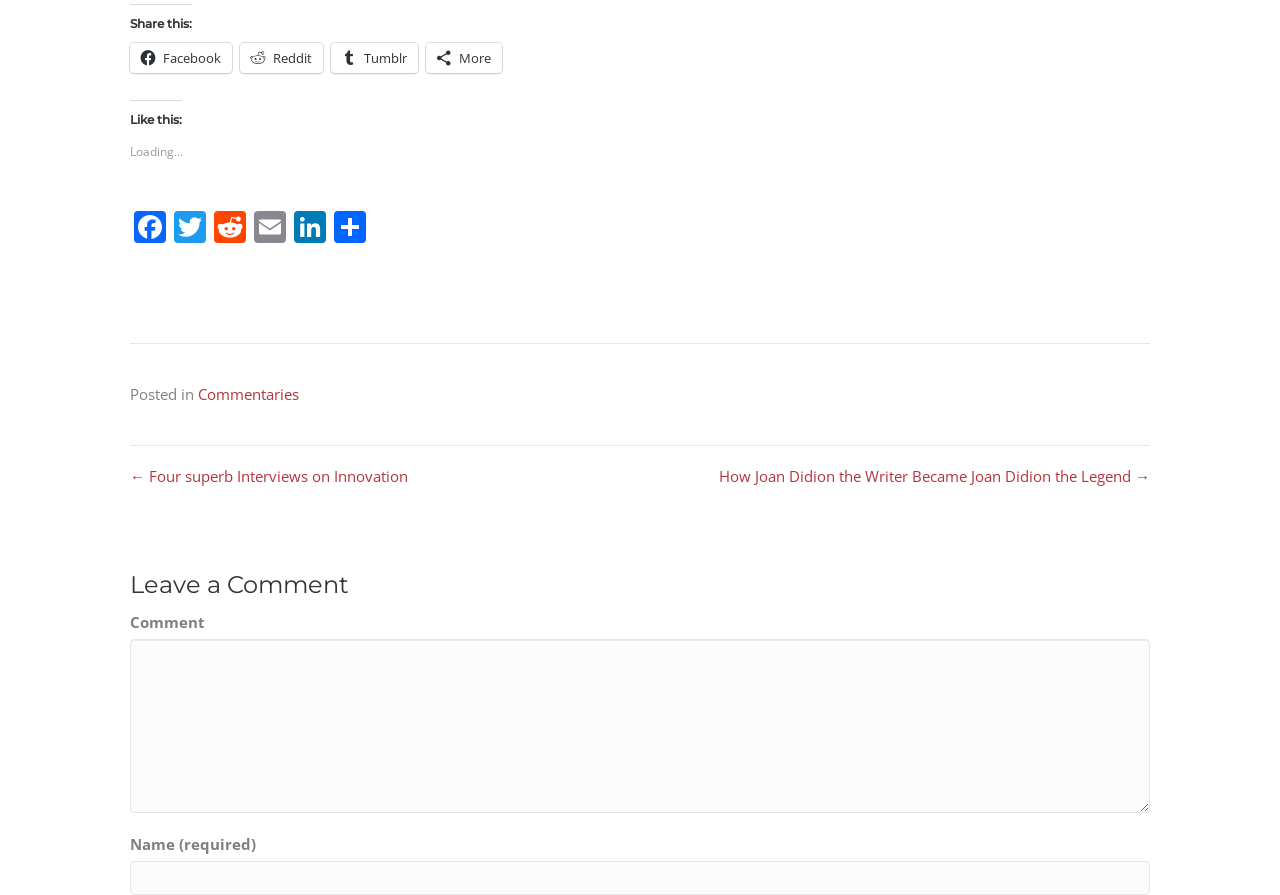Specify the bounding box coordinates of the area to click in order to follow the given instruction: "Go to the next post."

[0.562, 0.521, 0.898, 0.546]